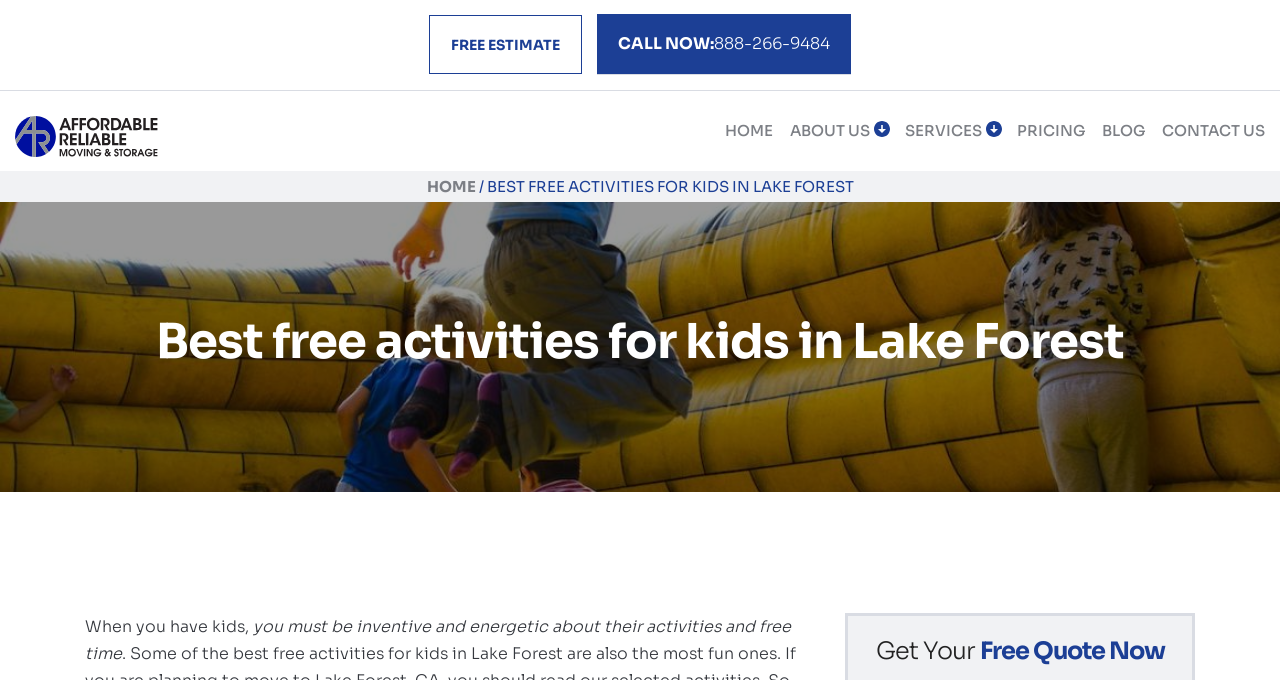Write an elaborate caption that captures the essence of the webpage.

The webpage is about the best free activities for kids in Lake Forest, with a focus on providing resources for families planning to move to the area. At the top of the page, there are two prominent links: "FREE ESTIMATE" and "CALL NOW: 888-266-9484", which are positioned side by side, taking up about a quarter of the page's width. Below these links, there is a logo for "Affordable Reliable Moving and Storage" accompanied by an image, situated at the top-left corner of the page.

The main navigation menu is located below the logo, featuring links to "HOME", "ABOUT US", "SERVICES", "PRICING", "BLOG", and "CONTACT US", which are evenly spaced and take up about half of the page's width. 

The main content of the page starts with a heading that reads "Best free activities for kids in Lake Forest", which spans almost the entire page width. Below this heading, there are two paragraphs of text that discuss the importance of finding activities for kids. The text is positioned at the top-center of the page.

Further down the page, there is a call-to-action section with a heading "Get Your Free Quote Now", which is situated at the bottom-center of the page.